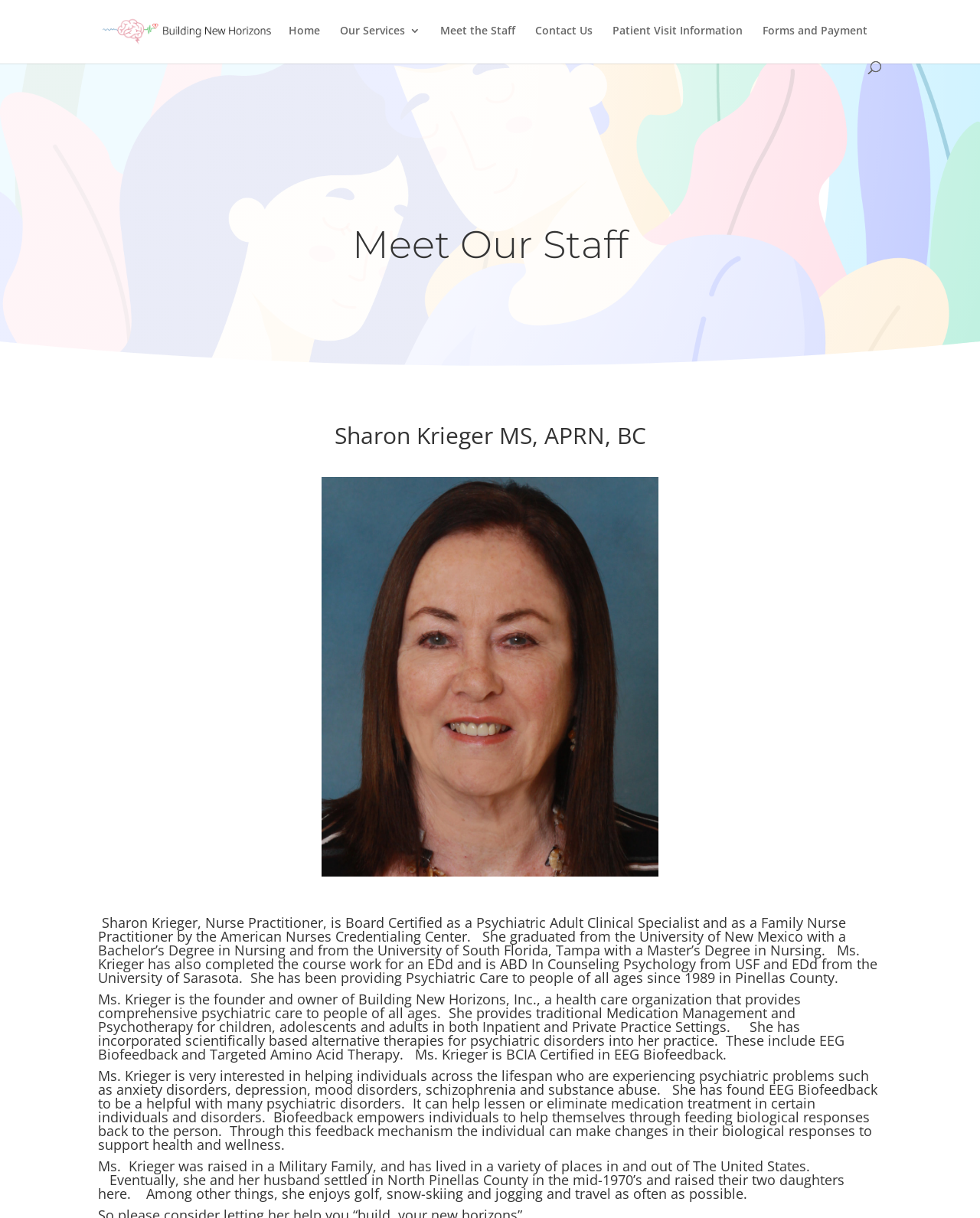Can you show the bounding box coordinates of the region to click on to complete the task described in the instruction: "search for something"?

[0.1, 0.0, 0.9, 0.001]